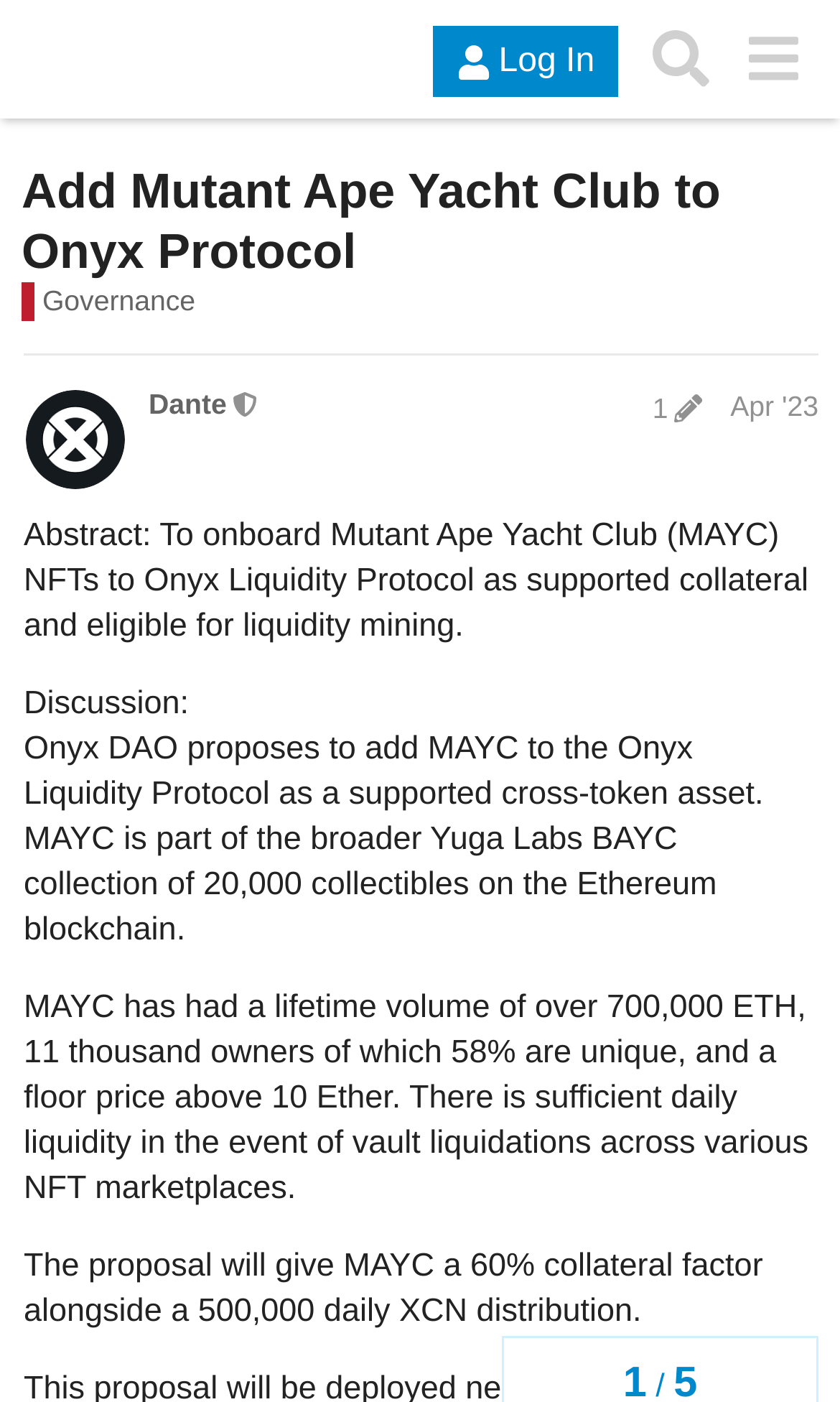Respond concisely with one word or phrase to the following query:
What is the daily XCN distribution for MAYC?

500,000